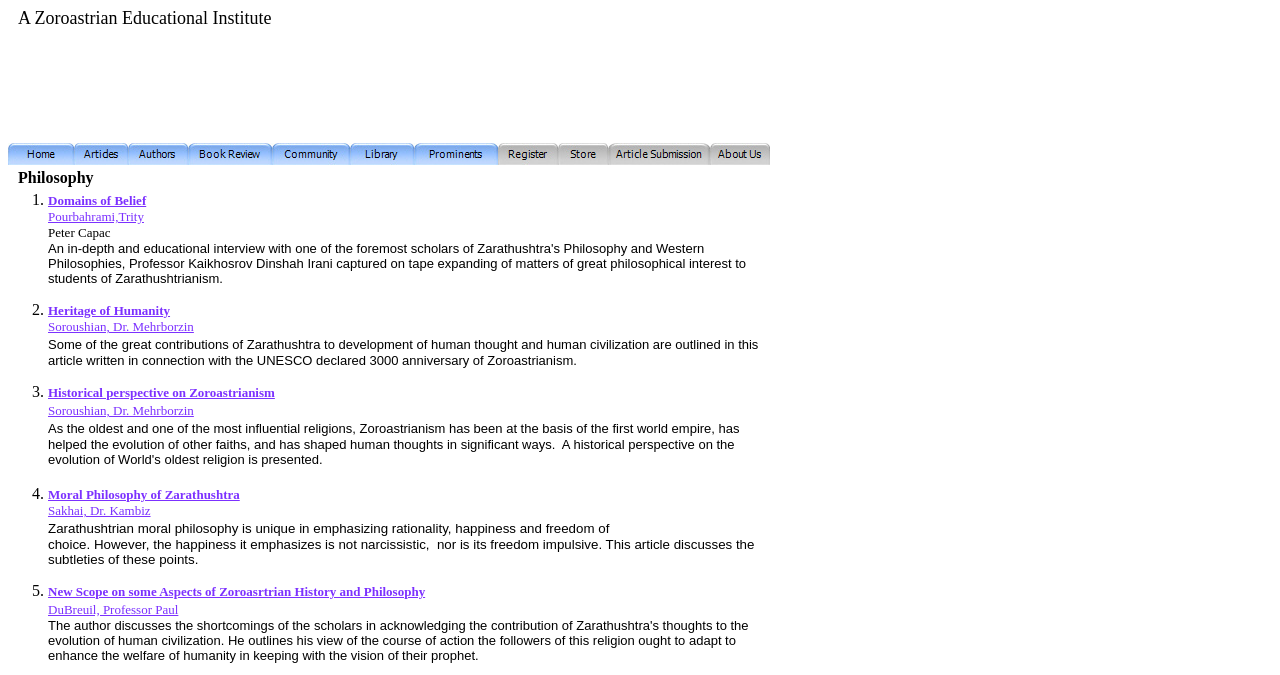Use a single word or phrase to answer the following:
How many list markers are there?

5